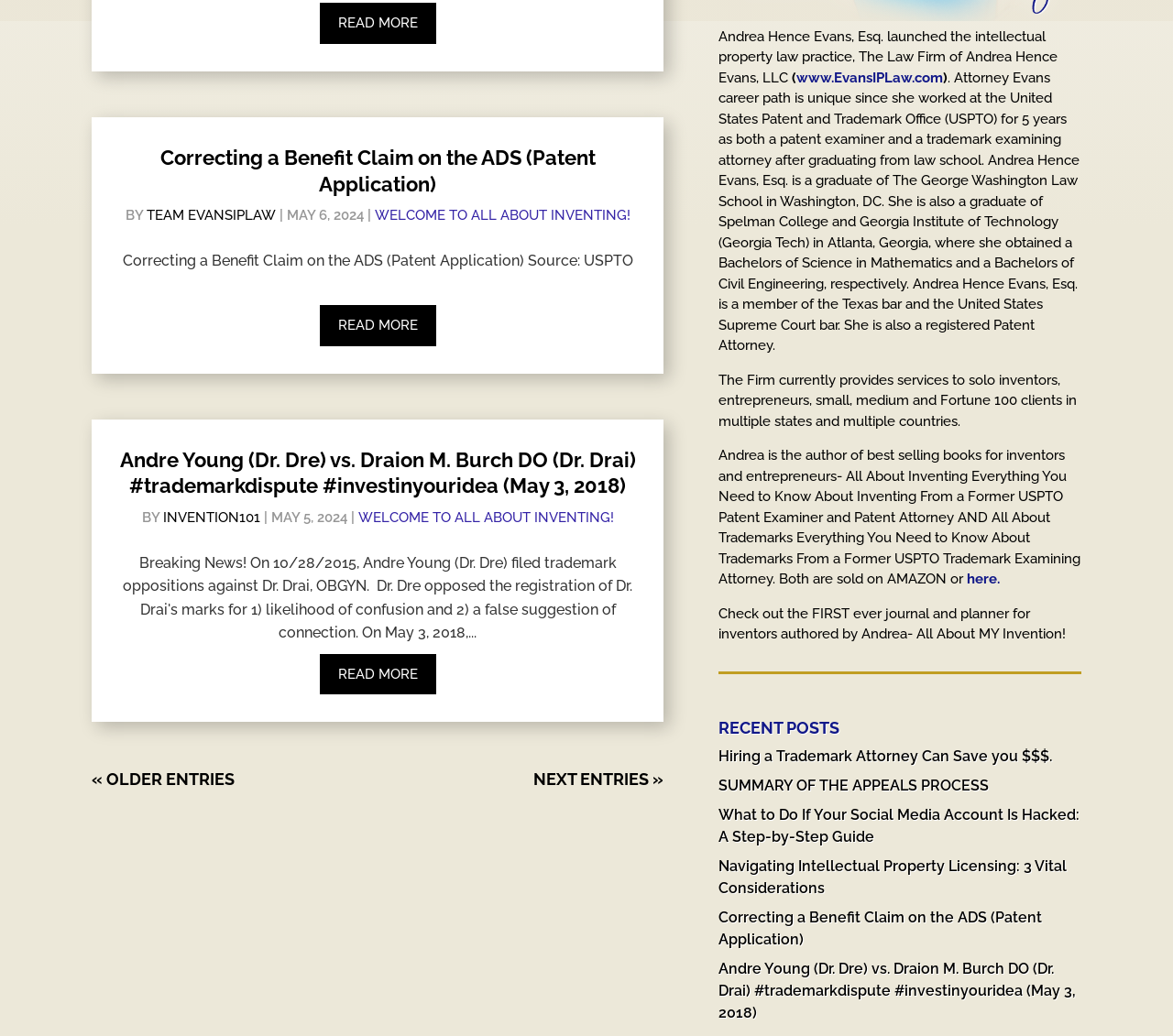What is the author of the book 'All About Inventing Everything You Need to Know About Inventing From a Former USPTO Patent Examiner and Patent Attorney'?
Based on the image content, provide your answer in one word or a short phrase.

Andrea Hence Evans, Esq.